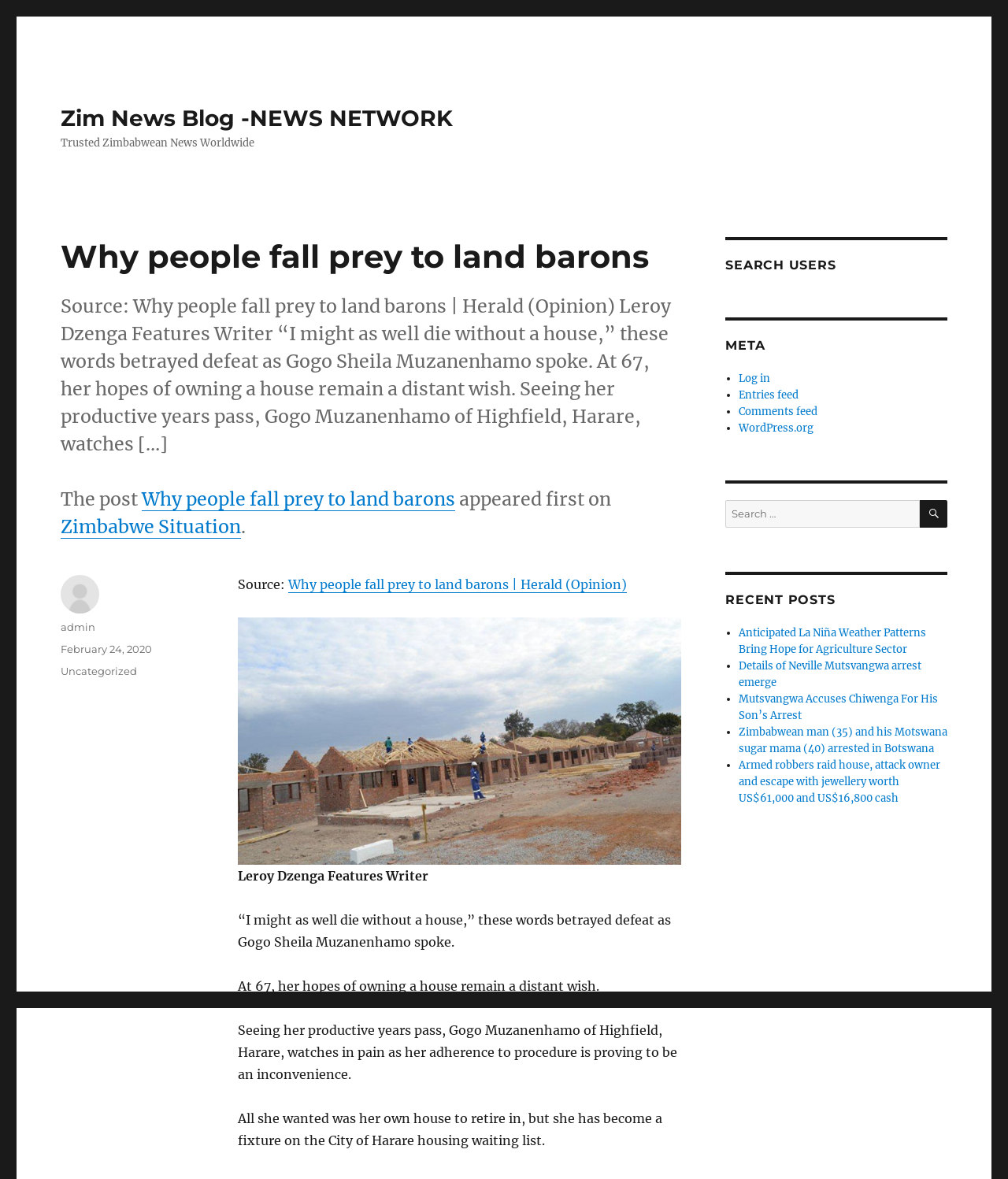Can you provide the bounding box coordinates for the element that should be clicked to implement the instruction: "Log in to the website"?

[0.733, 0.315, 0.764, 0.327]